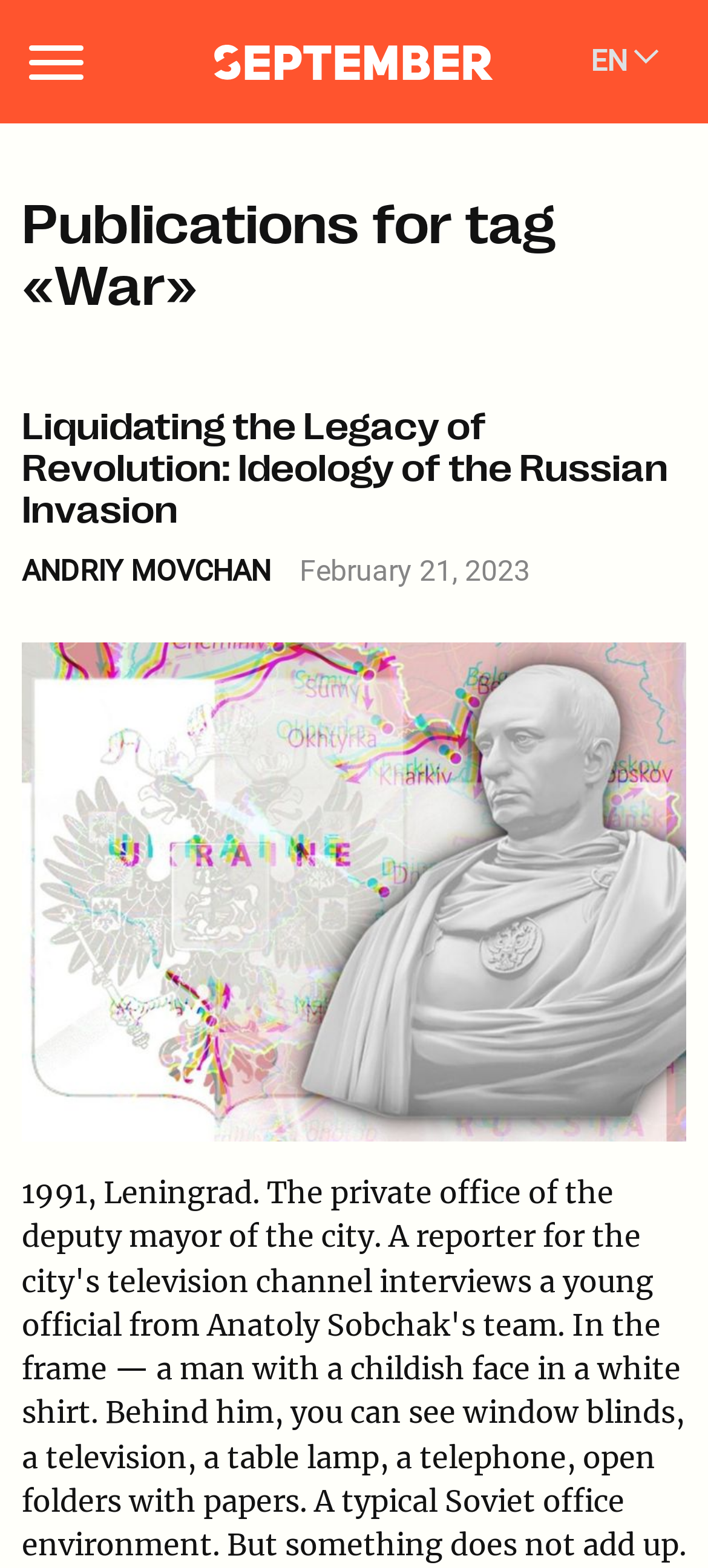Create an elaborate caption that covers all aspects of the webpage.

The webpage appears to be a publication or article page, with a focus on the topic of war. At the top, there are two horizontal menubars, one on the left and one on the right, which contain links and menu items. The left menubar has a link labeled "SEPTEMBER September" with an accompanying image. The right menubar has a menu item labeled "EN" with a button and an image.

Below the menubars, there is a heading that reads "Publications for tag «War»", which suggests that the page is displaying a list of publications related to the topic of war. 

Underneath the heading, there is a section that appears to be a publication summary or abstract. It has a heading that reads "Liquidating the Legacy of Revolution: Ideology of the Russian Invasion", and a link with the same title. The author of the publication, "ANDRIY MOVCHAN", is listed below the heading, along with the publication date, "February 21, 2023".